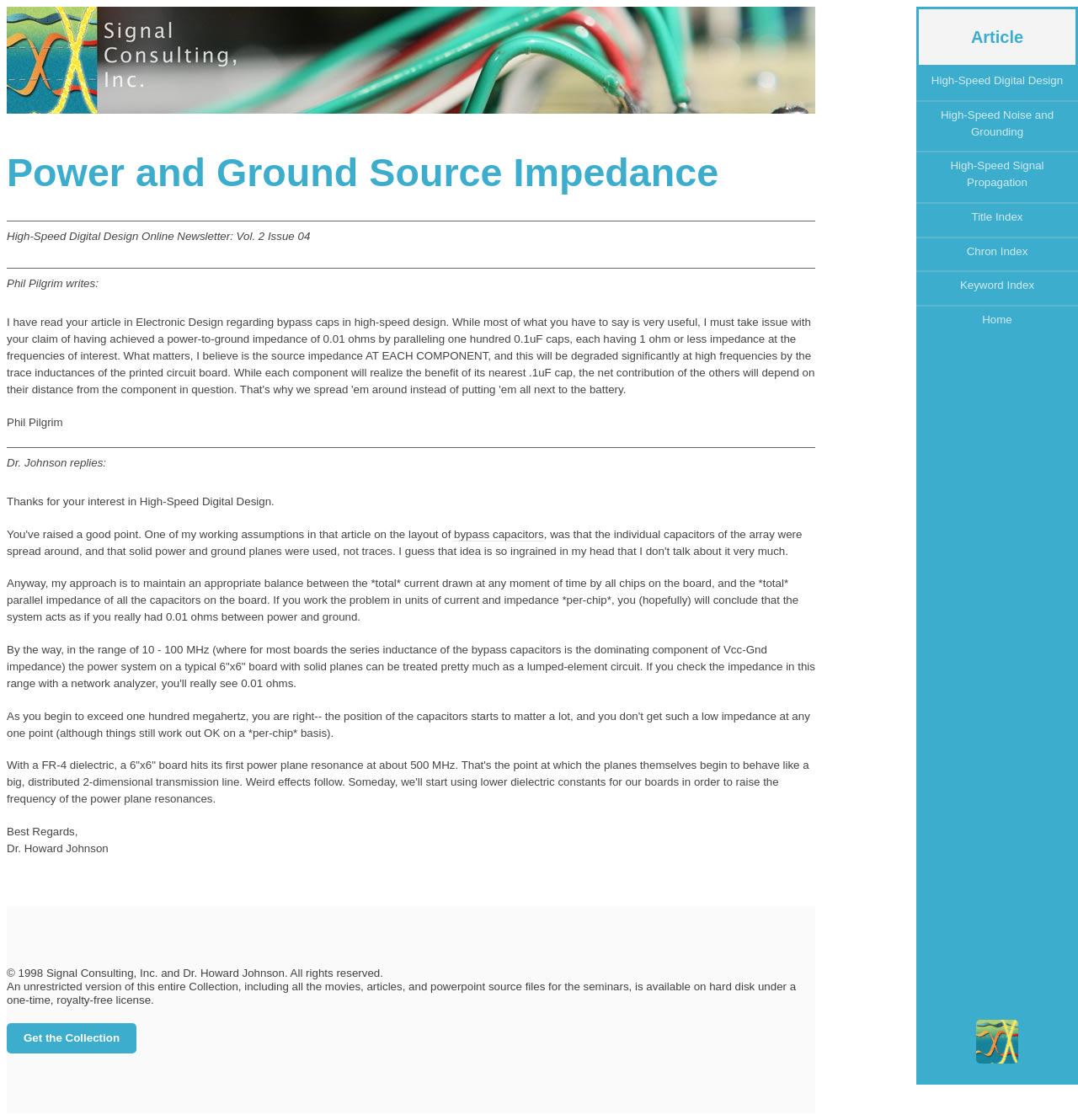Given the description "Title Index", provide the bounding box coordinates of the corresponding UI element.

[0.85, 0.182, 1.0, 0.206]